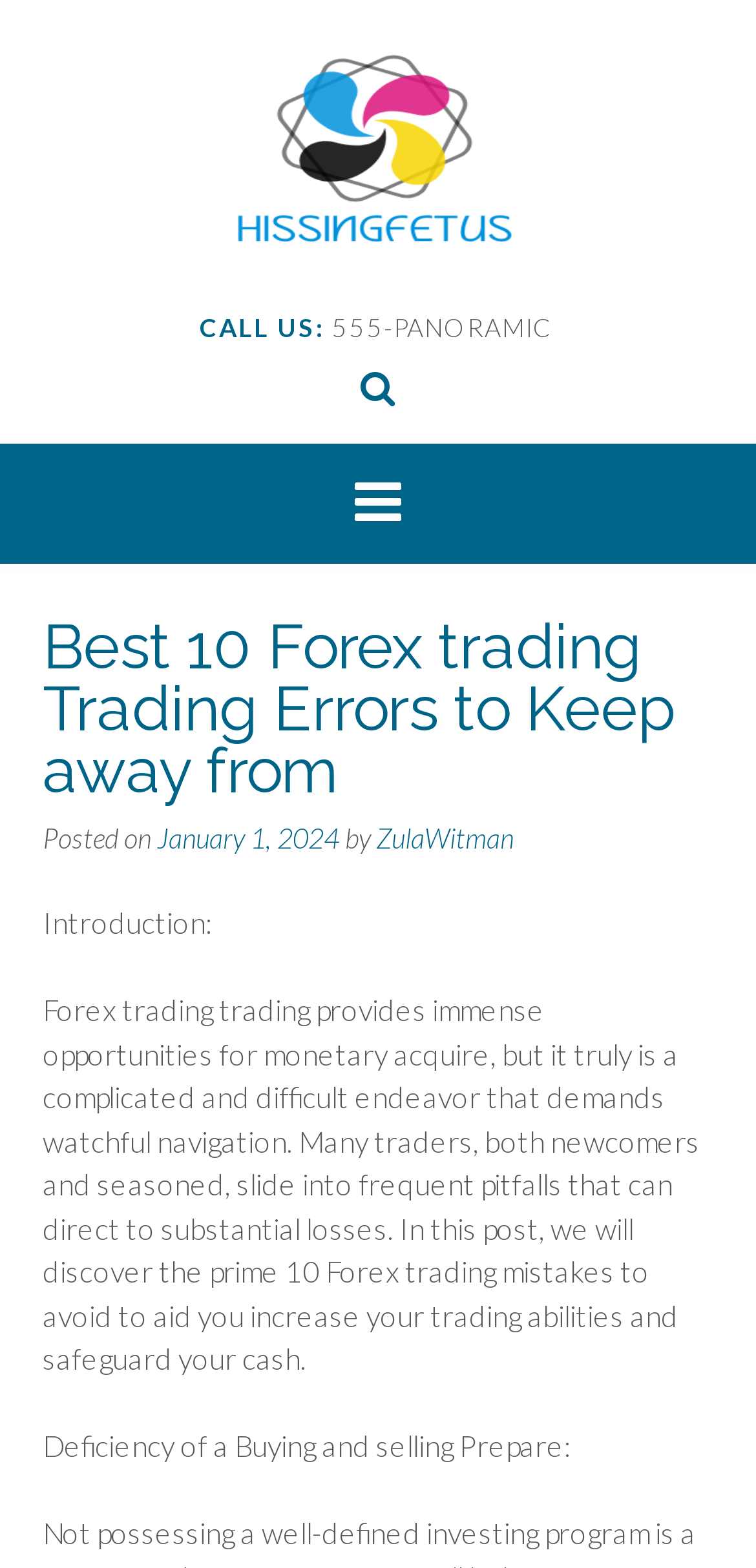What is the topic of the post?
Please interpret the details in the image and answer the question thoroughly.

I found the topic of the post by reading the introduction which mentions Forex trading and mistakes to avoid, and also by looking at the heading which says 'Best 10 Forex trading Trading Errors to Keep away from'.